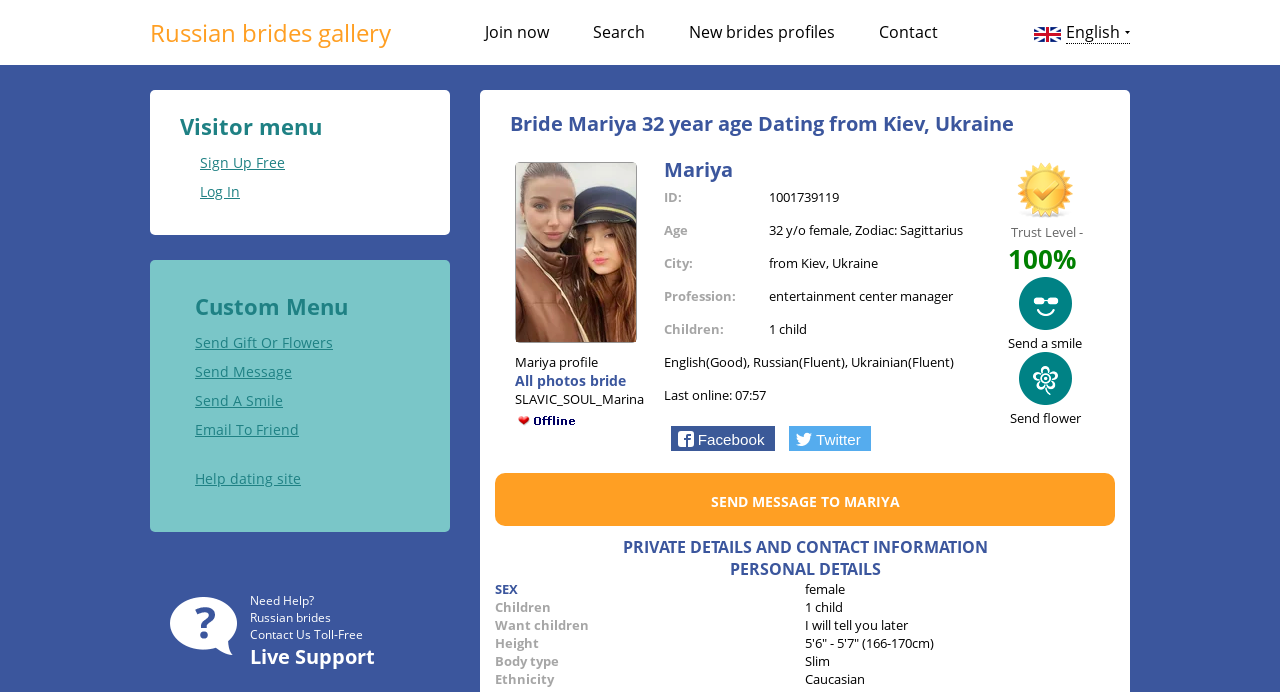Could you identify the text that serves as the heading for this webpage?

Bride Mariya 32 year age Dating from Kiev, Ukraine